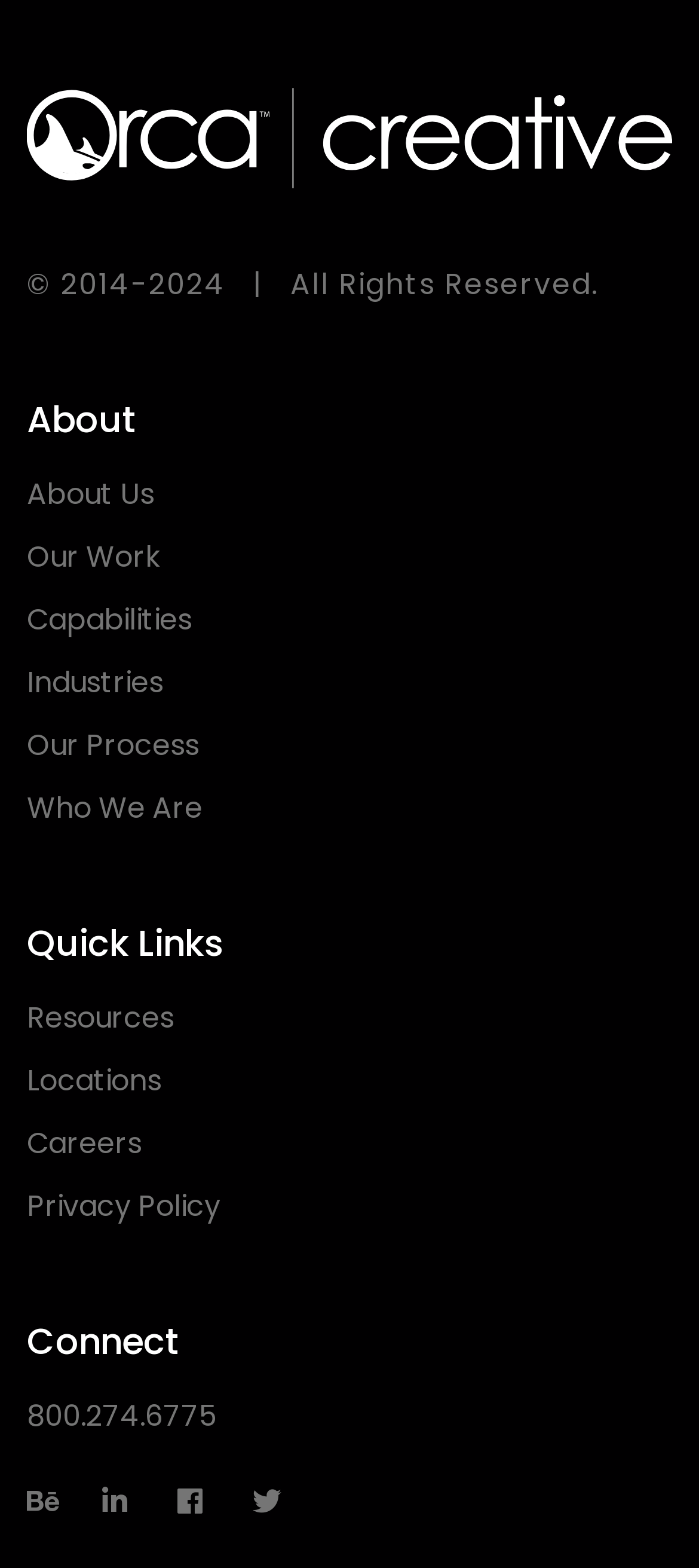What is the phone number to contact the agency?
Look at the image and answer the question with a single word or phrase.

800.274.6775